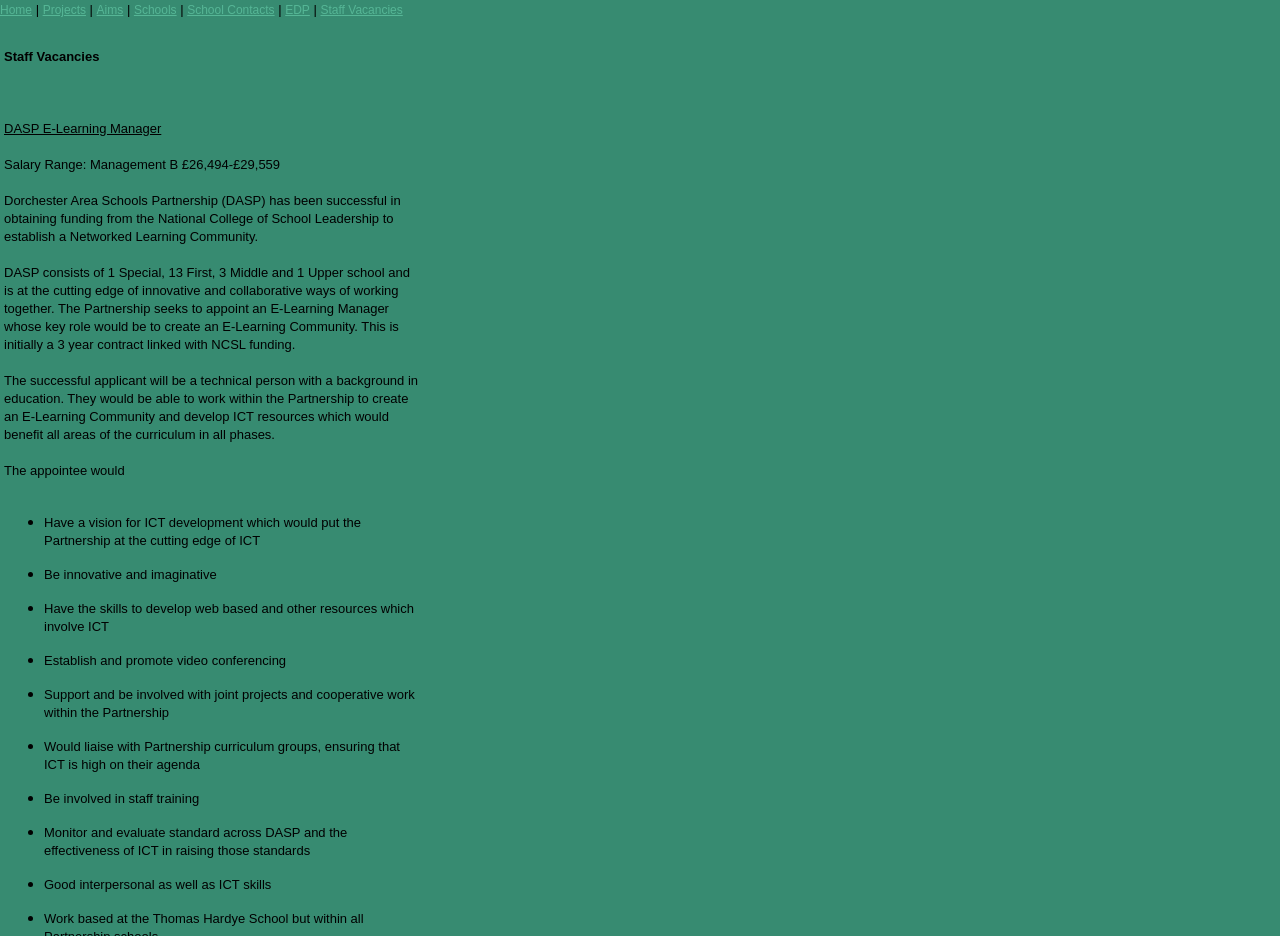What is one of the skills required for the E-Learning Manager?
Provide a one-word or short-phrase answer based on the image.

ICT skills